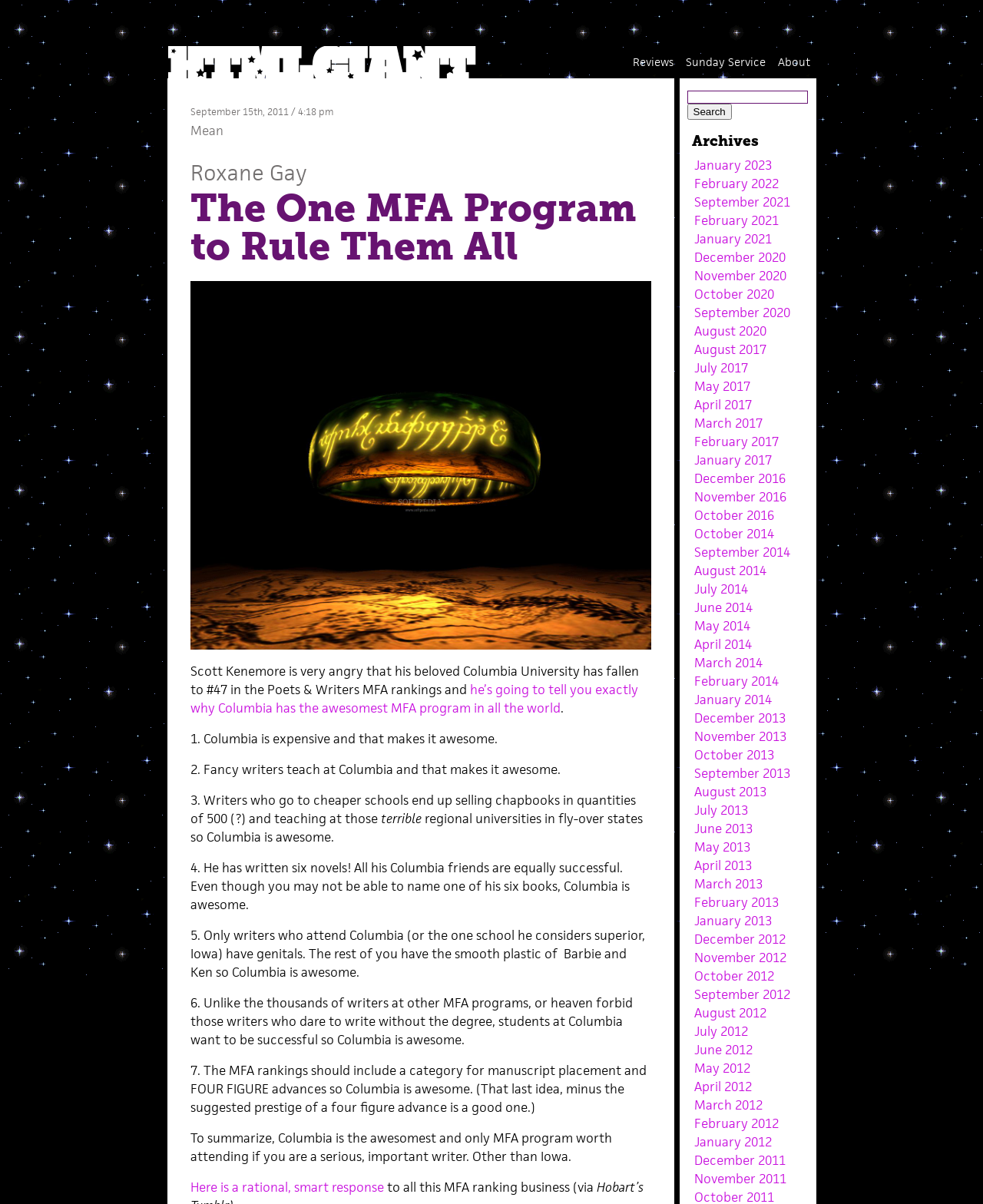Could you determine the bounding box coordinates of the clickable element to complete the instruction: "Check the archives for September 2011"? Provide the coordinates as four float numbers between 0 and 1, i.e., [left, top, right, bottom].

[0.706, 0.16, 0.804, 0.174]